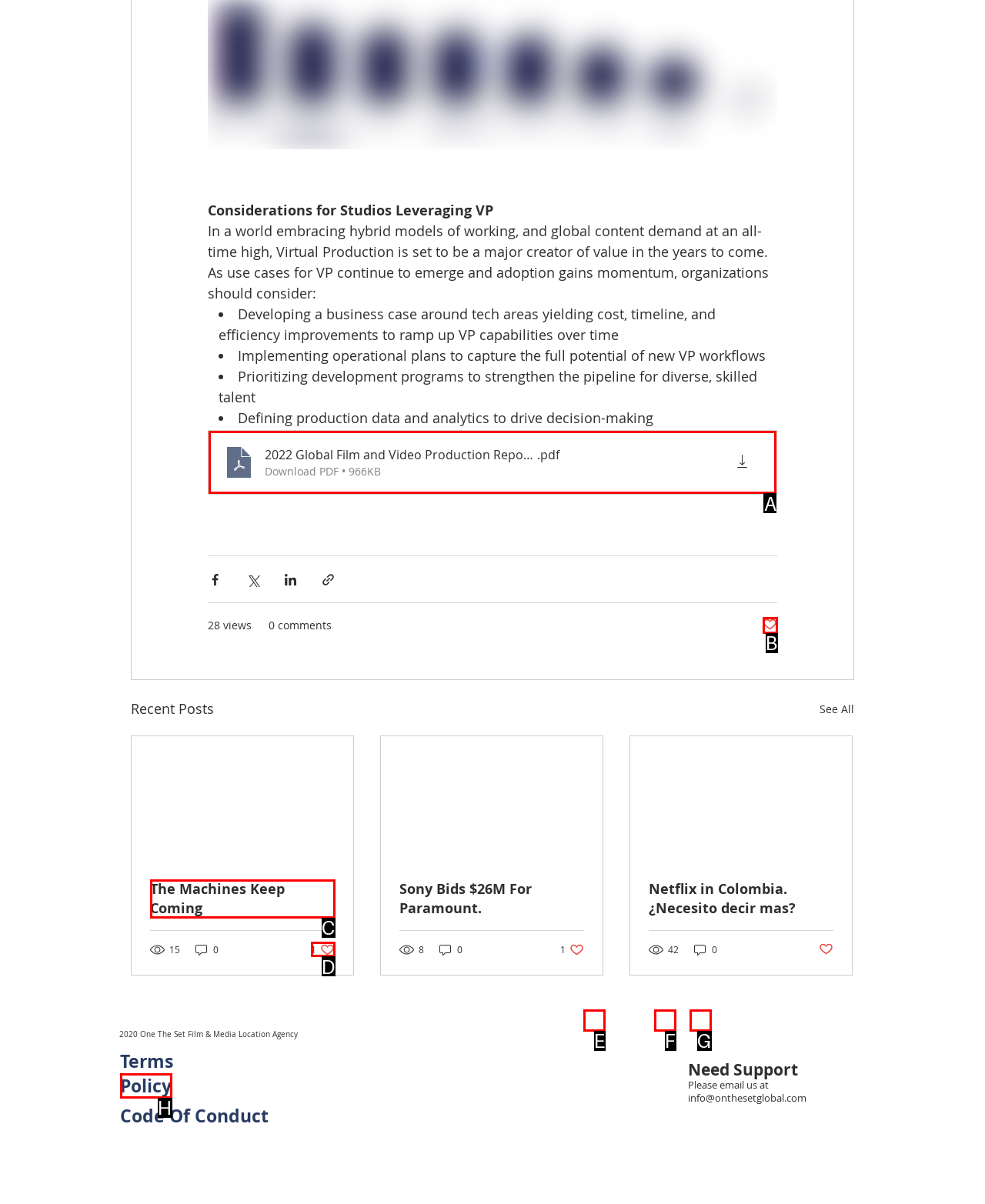Identify the correct option to click in order to accomplish the task: Download the 2022 Global Film and Video Production Report Provide your answer with the letter of the selected choice.

A